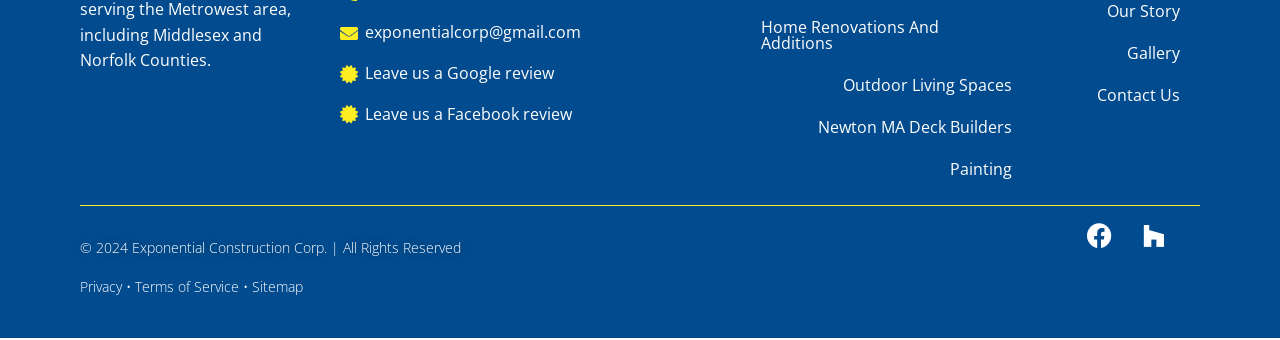Using the description: "Newton MA Deck Builders", determine the UI element's bounding box coordinates. Ensure the coordinates are in the format of four float numbers between 0 and 1, i.e., [left, top, right, bottom].

[0.579, 0.311, 0.806, 0.434]